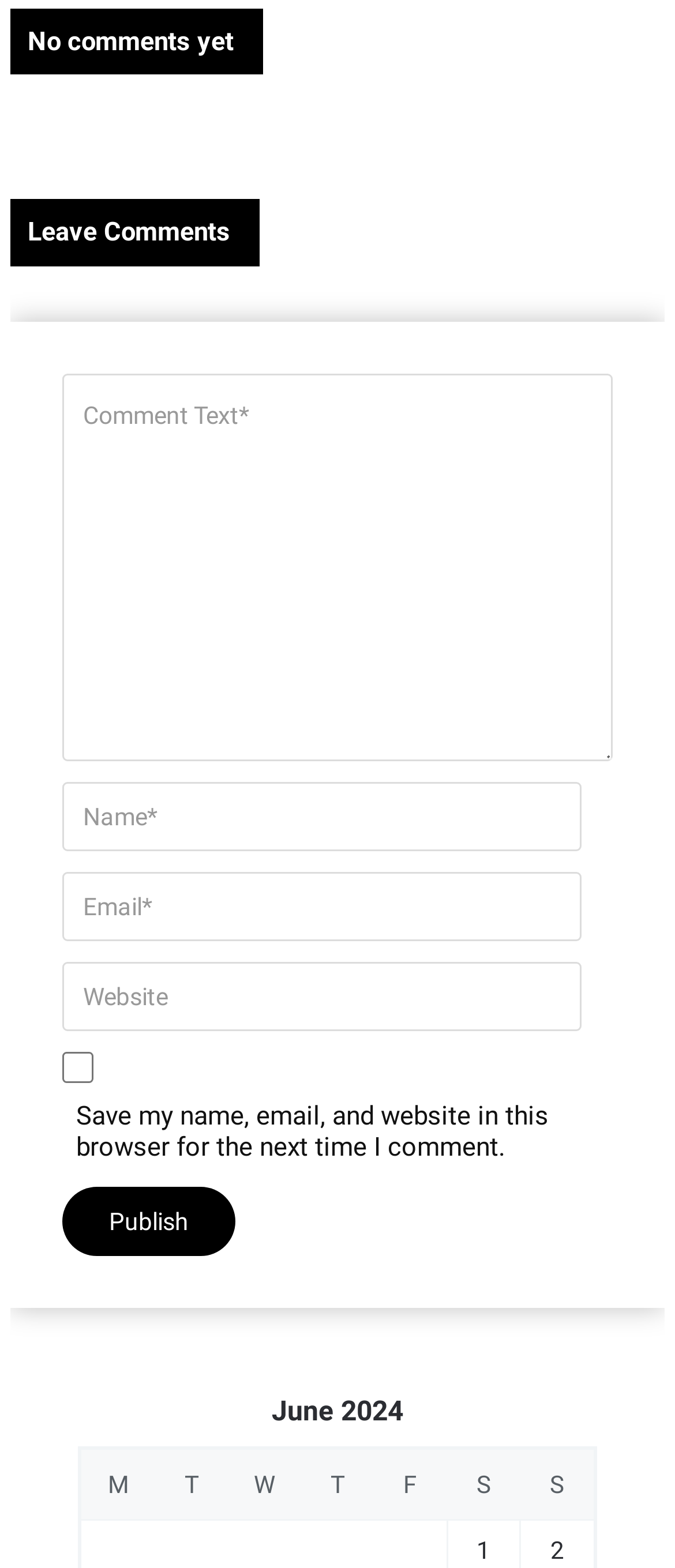What information is required to leave a comment?
Utilize the image to construct a detailed and well-explained answer.

The webpage has several input fields, including Comment Text, Name, Email, Website, and a checkbox to save the information. The Comment Text and Name fields are marked as required, indicating that they must be filled in to leave a comment.